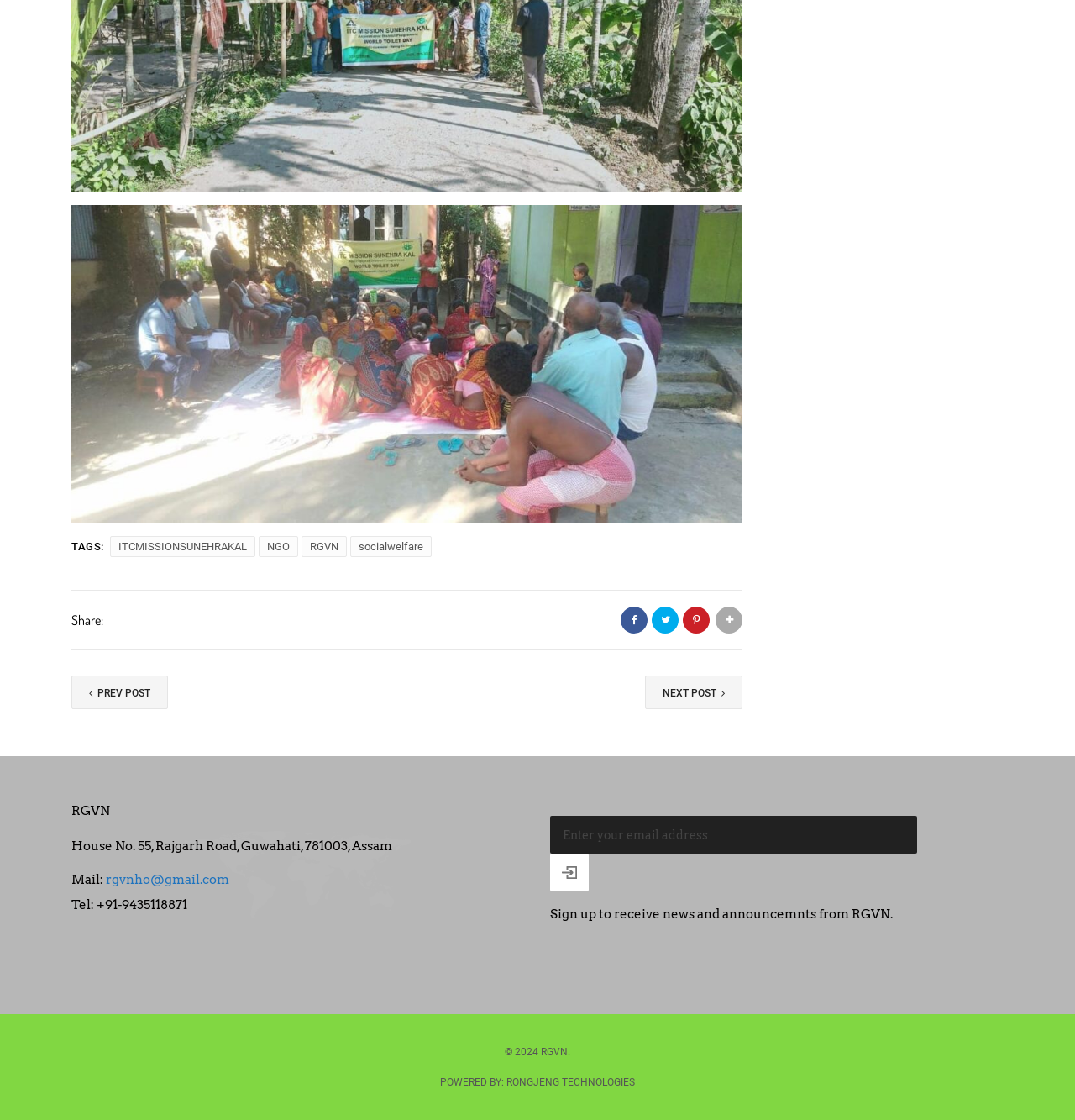Please specify the bounding box coordinates of the clickable region to carry out the following instruction: "Share on social media". The coordinates should be four float numbers between 0 and 1, in the format [left, top, right, bottom].

[0.577, 0.546, 0.602, 0.559]